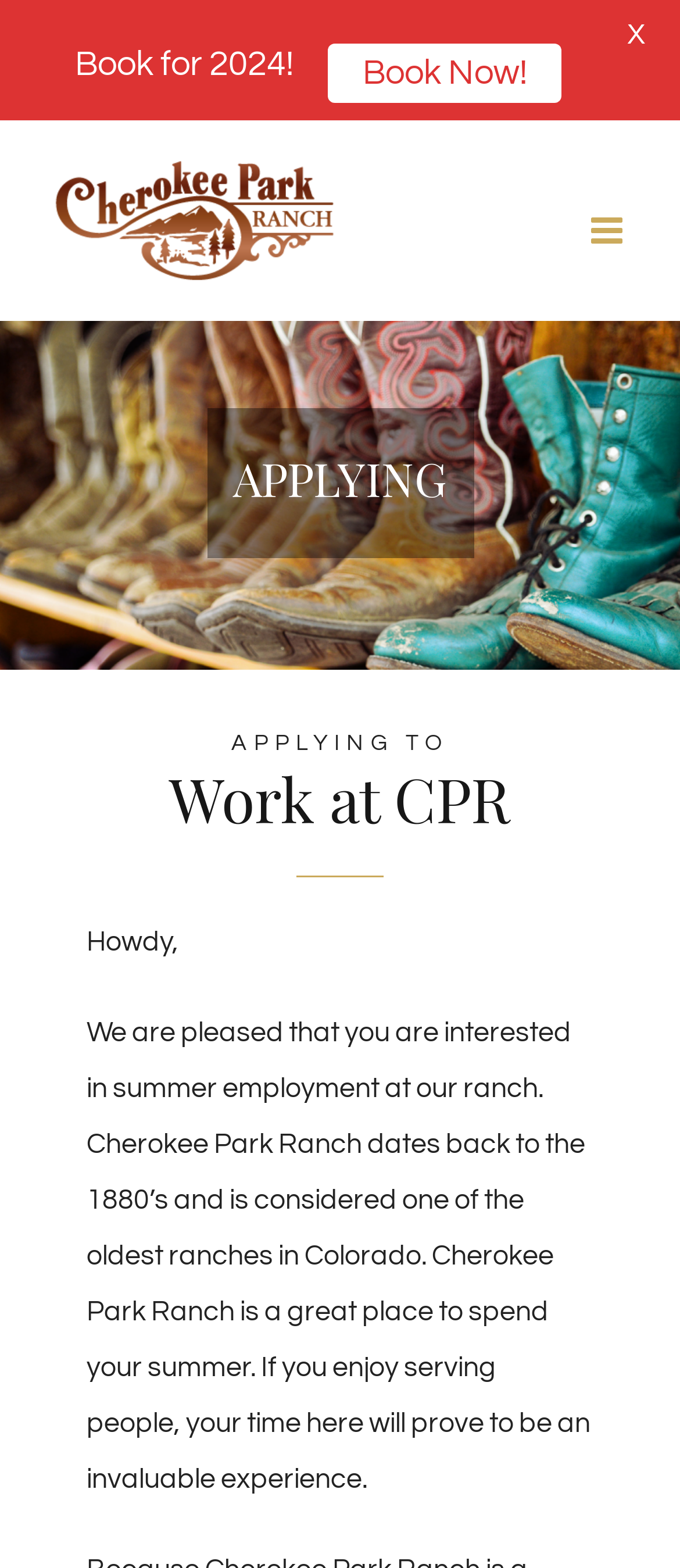What is the name of the ranch?
Based on the image, provide your answer in one word or phrase.

Cherokee Park Ranch